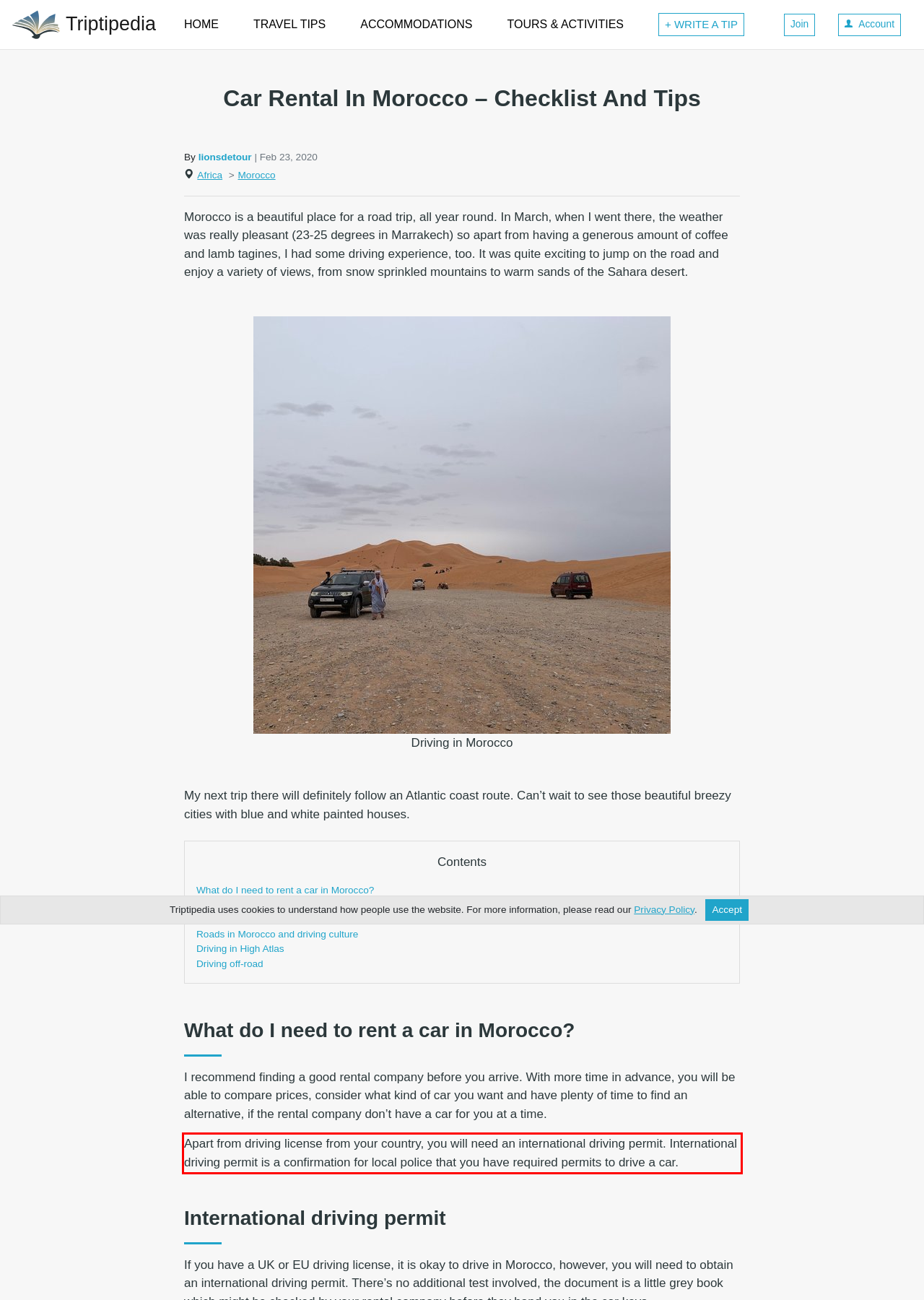Perform OCR on the text inside the red-bordered box in the provided screenshot and output the content.

Apart from driving license from your country, you will need an international driving permit. International driving permit is a confirmation for local police that you have required permits to drive a car.